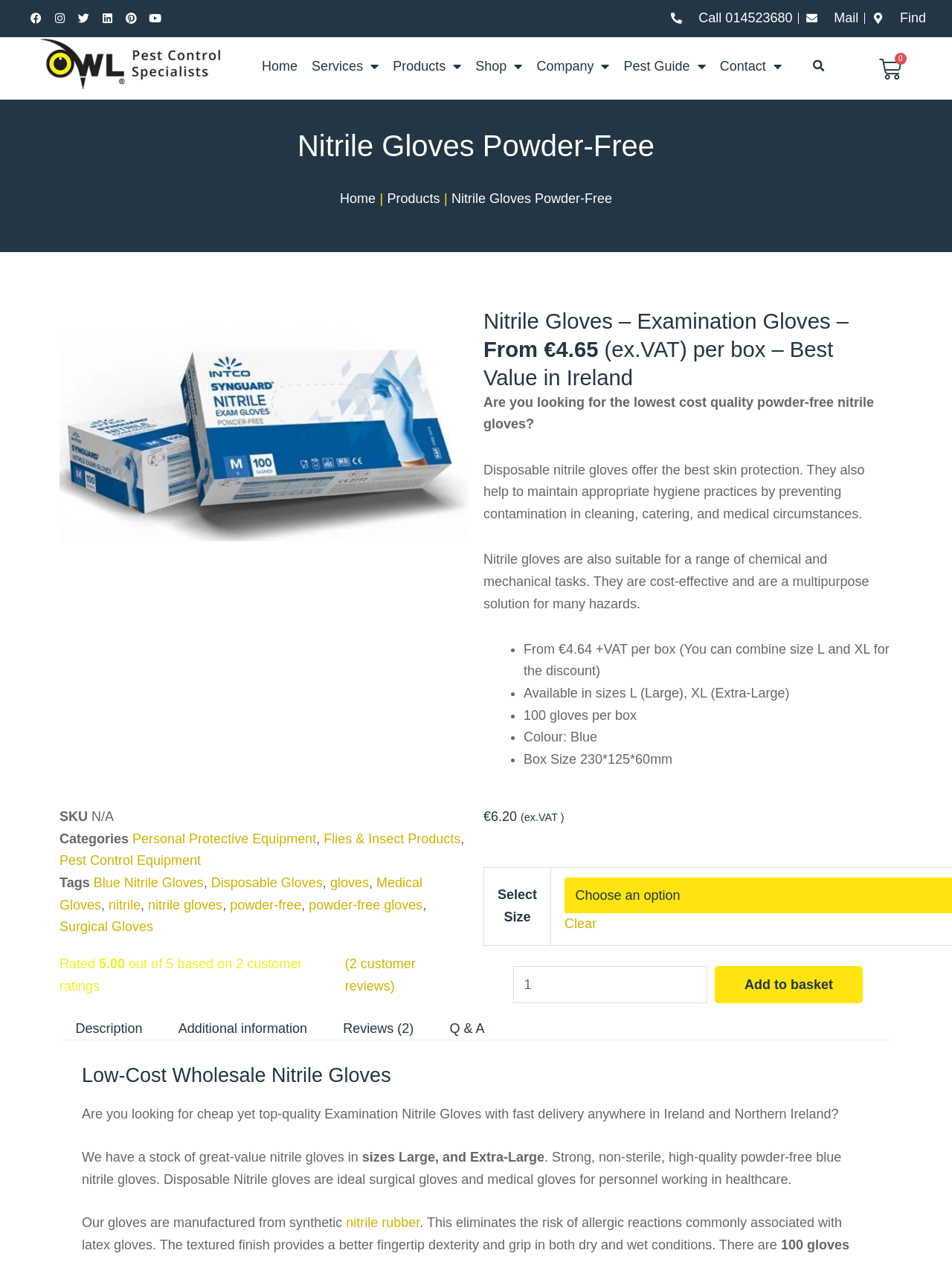Locate the bounding box coordinates of the clickable element to fulfill the following instruction: "Select size". Provide the coordinates as four float numbers between 0 and 1 in the format [left, top, right, bottom].

[0.523, 0.703, 0.564, 0.732]